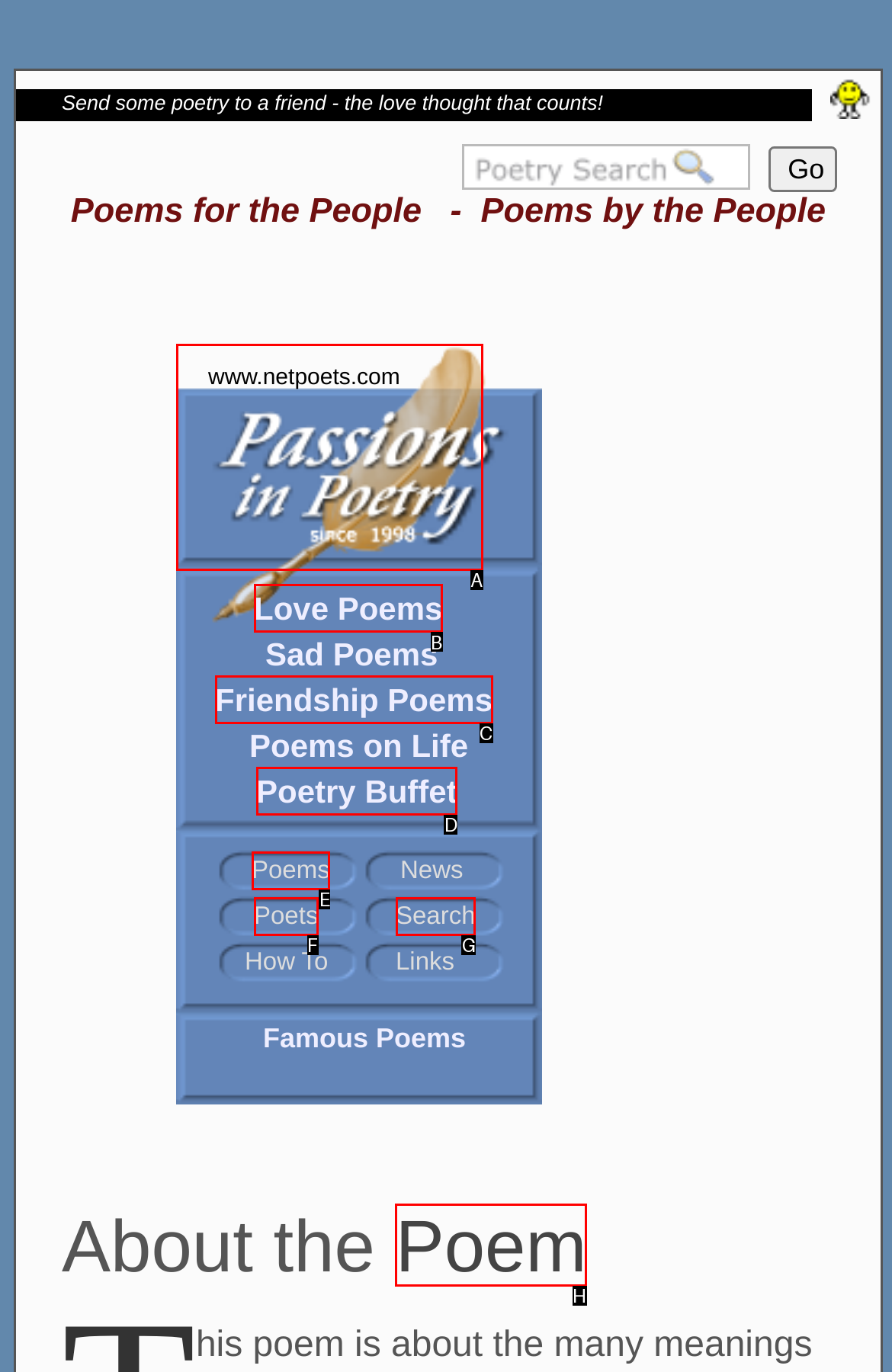To achieve the task: Visit Love Poems, which HTML element do you need to click?
Respond with the letter of the correct option from the given choices.

B